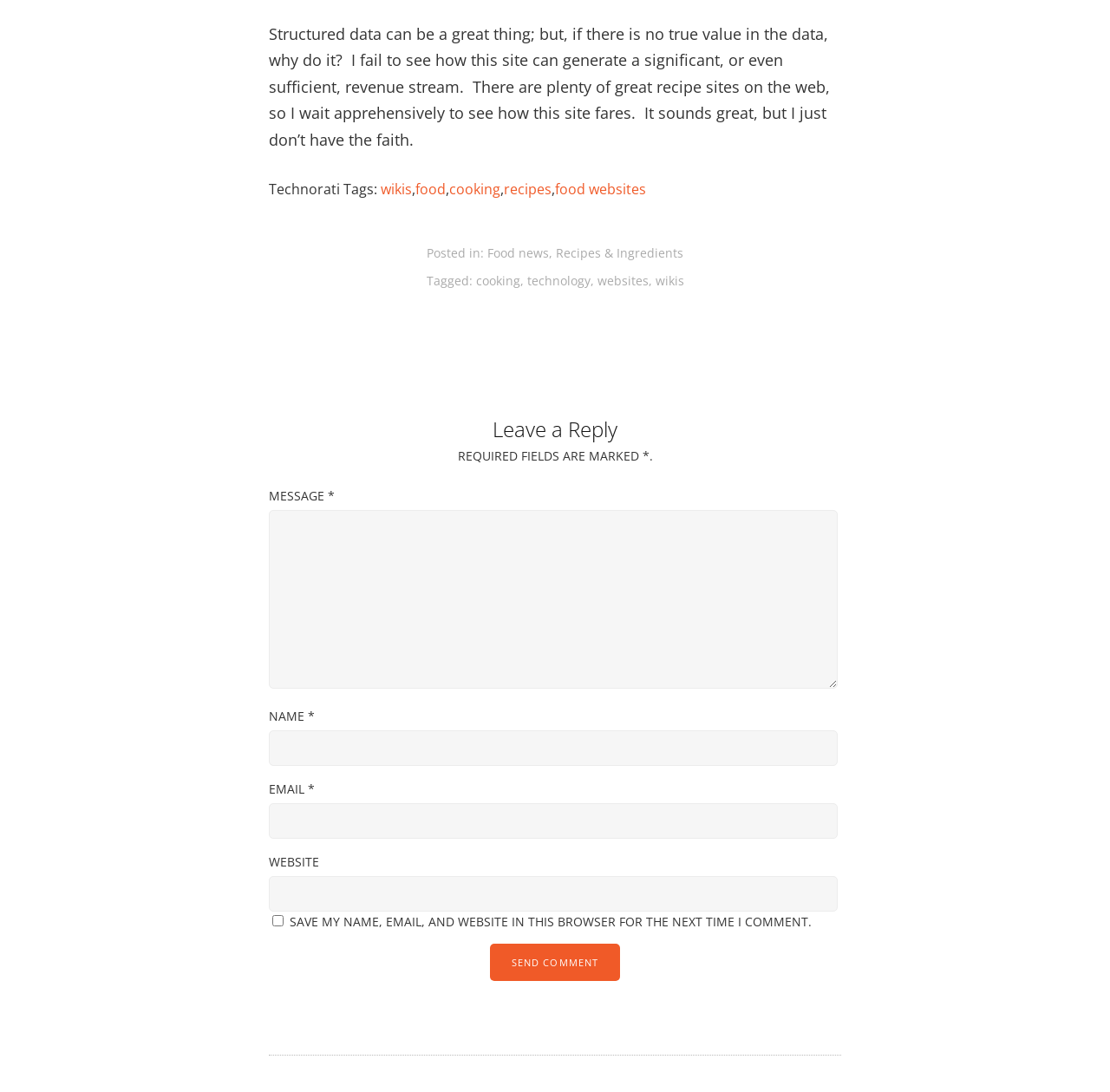What categories is the blog post tagged with?
Provide a well-explained and detailed answer to the question.

The blog post is tagged with 'Food news' and 'Recipes & Ingredients', as indicated by the links in the footer section of the page.